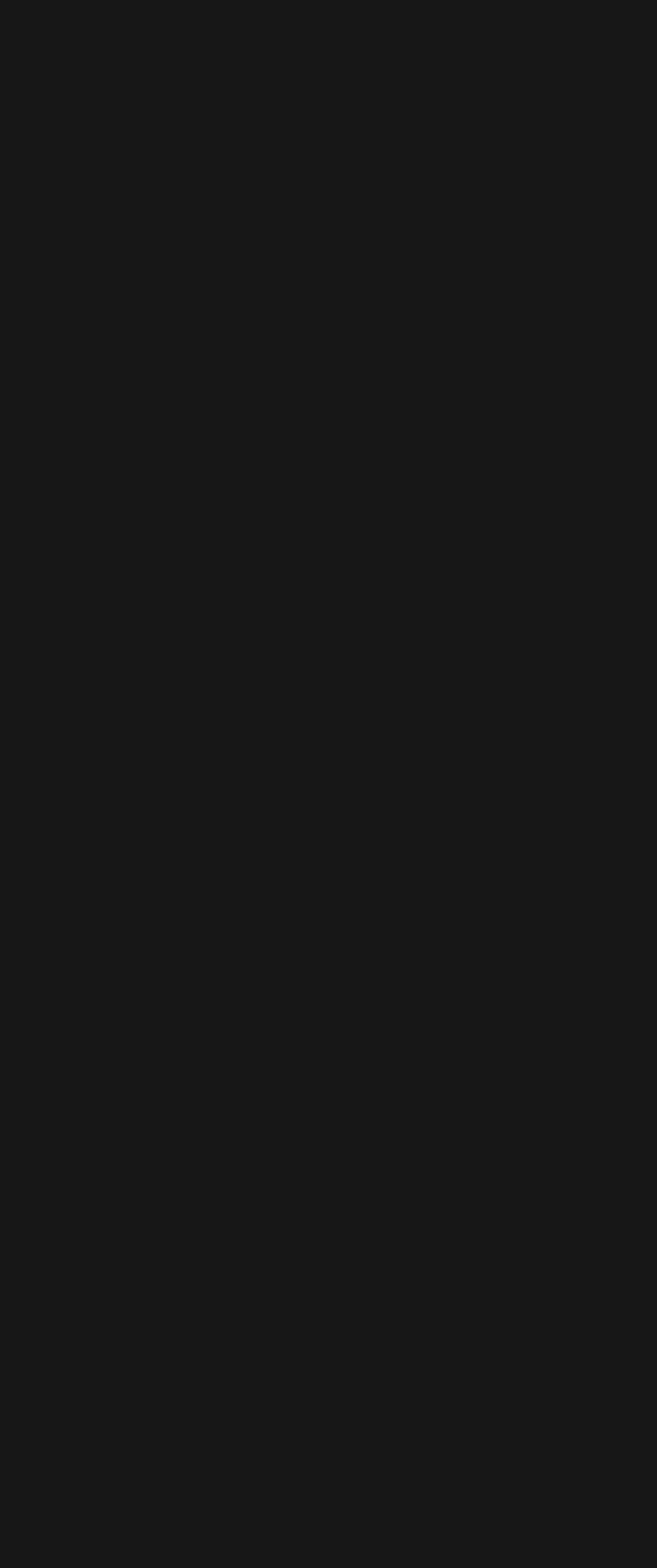Is there a search function on the page?
Provide an in-depth answer to the question, covering all aspects.

I saw a search box with a magnifying glass icon and a placeholder text 'Search …' at the top of the page, which indicates that there is a search function available.